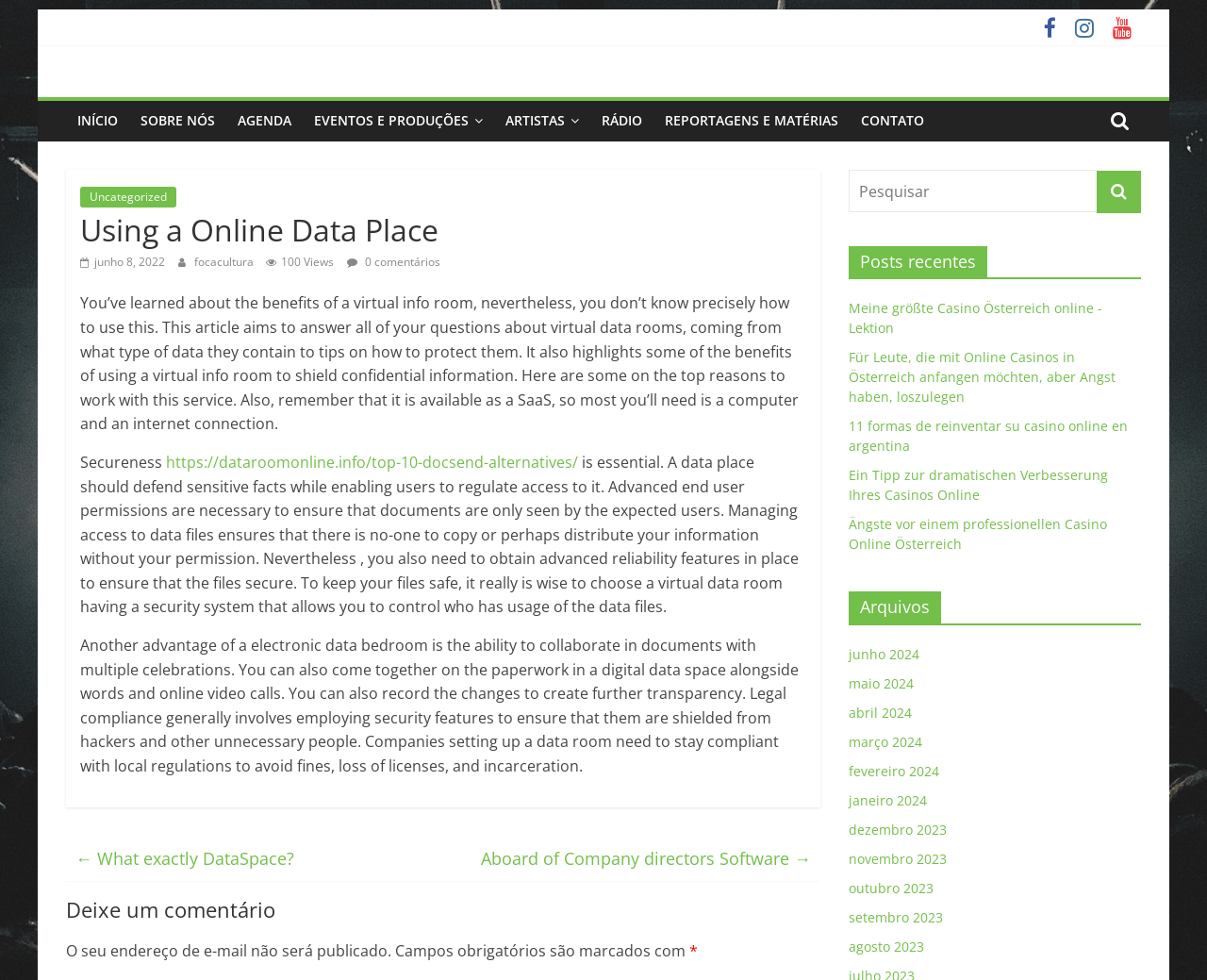Find the bounding box coordinates of the clickable area required to complete the following action: "Click on the 'CONTATO' link".

[0.704, 0.103, 0.775, 0.144]